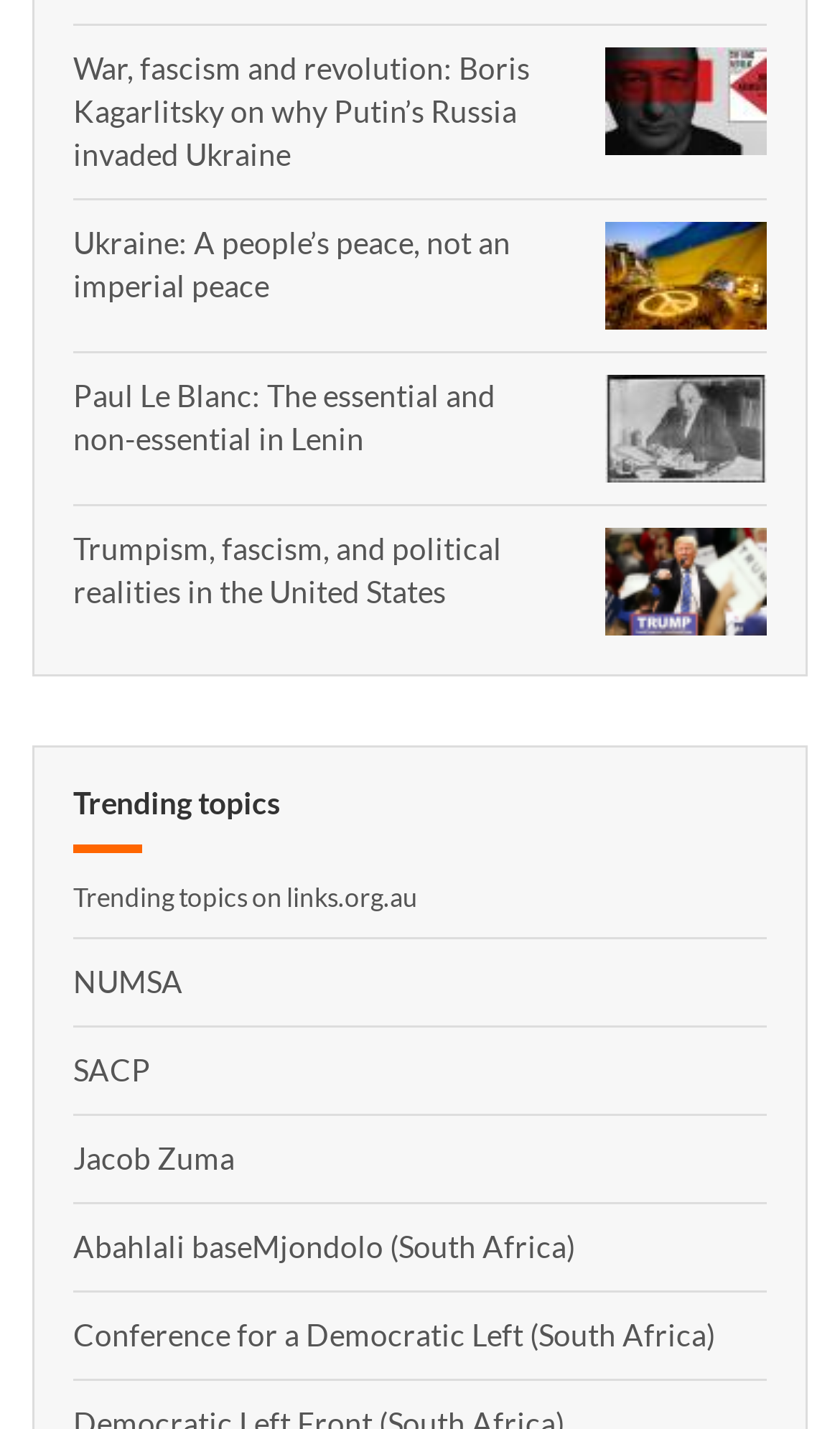Find the bounding box coordinates of the clickable element required to execute the following instruction: "View Boris Kagarlitsky Long Retreat". Provide the coordinates as four float numbers between 0 and 1, i.e., [left, top, right, bottom].

[0.721, 0.033, 0.913, 0.108]